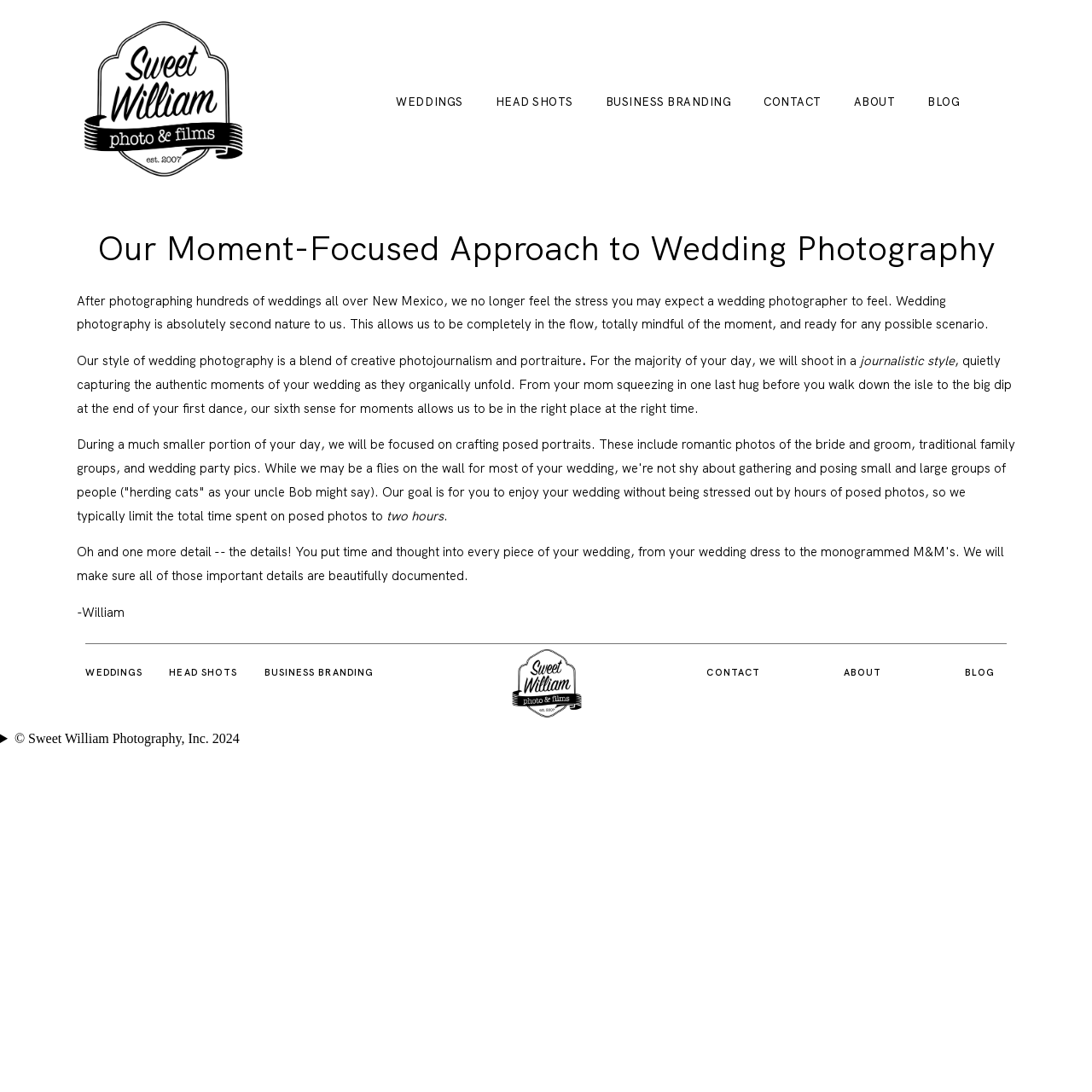Find the bounding box coordinates for the area that should be clicked to accomplish the instruction: "Contact Sweet William Photo & Films".

[0.699, 0.088, 0.752, 0.099]